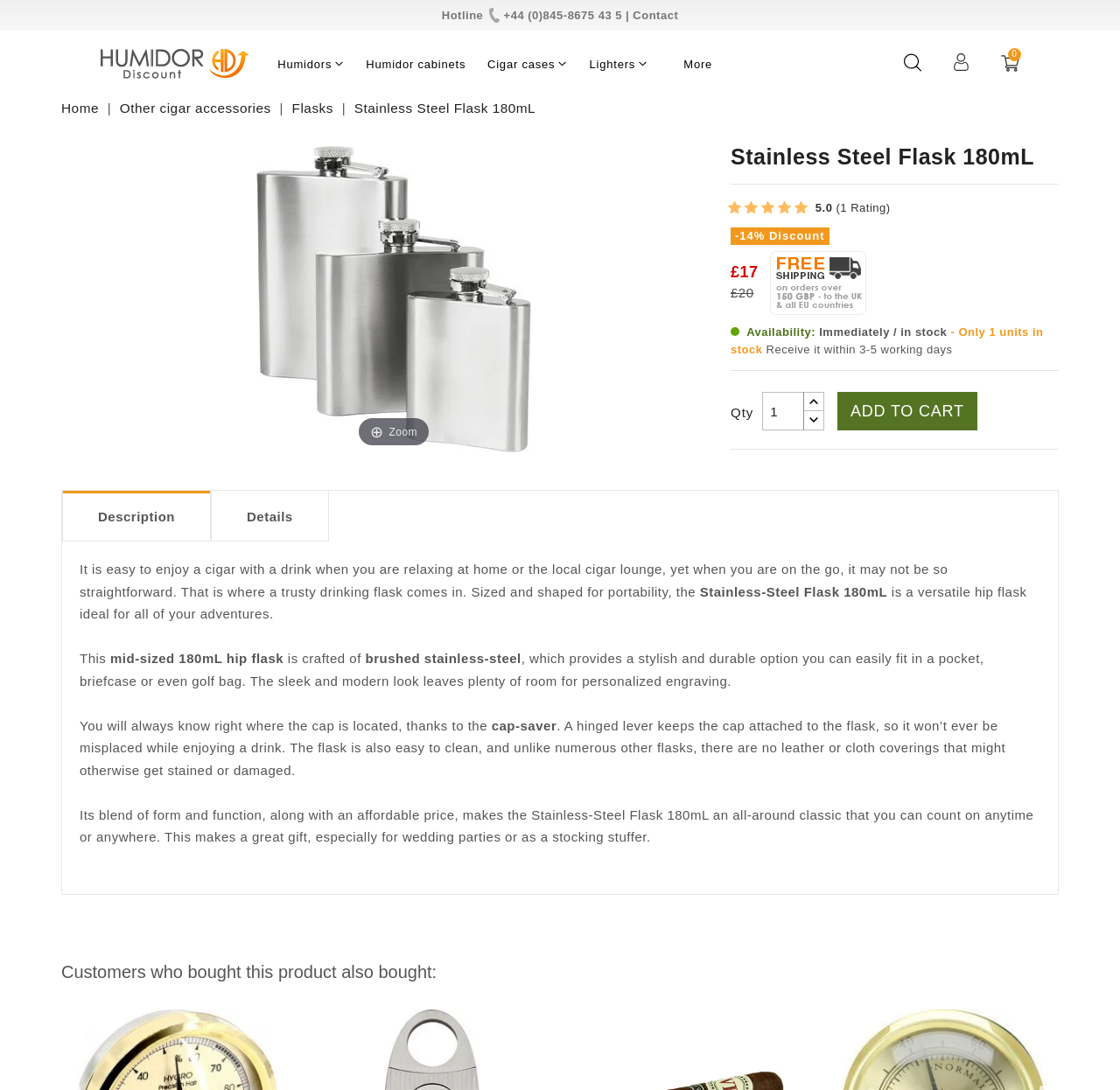What is the estimated delivery time?
Give a one-word or short phrase answer based on the image.

3-5 working days